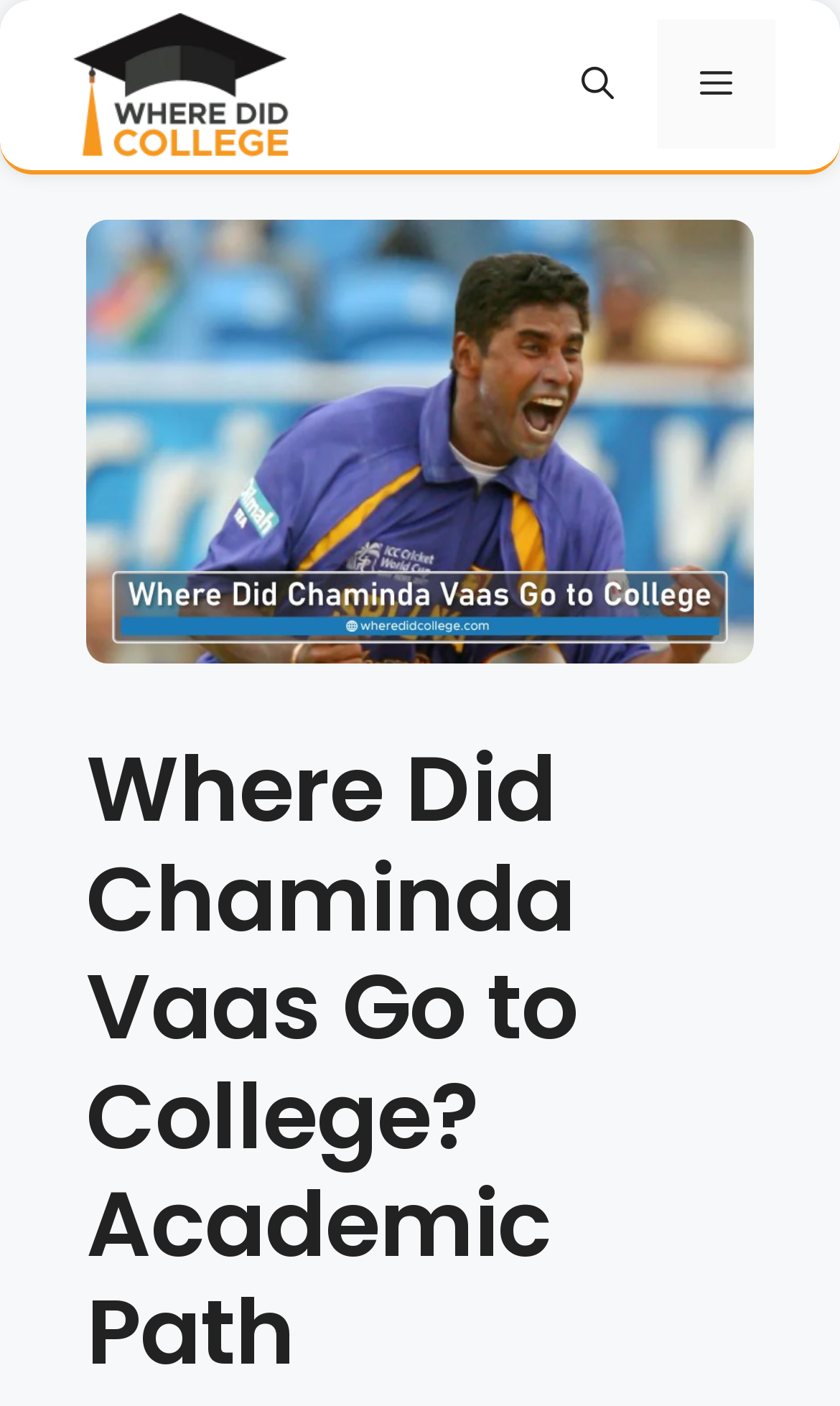Refer to the screenshot and answer the following question in detail:
What is the name of the college in the logo?

By looking at the logo, which is an image element with the text 'Where Did College – Discovering Brilliance Together', we can determine that the name of the college is 'Where Did College'.